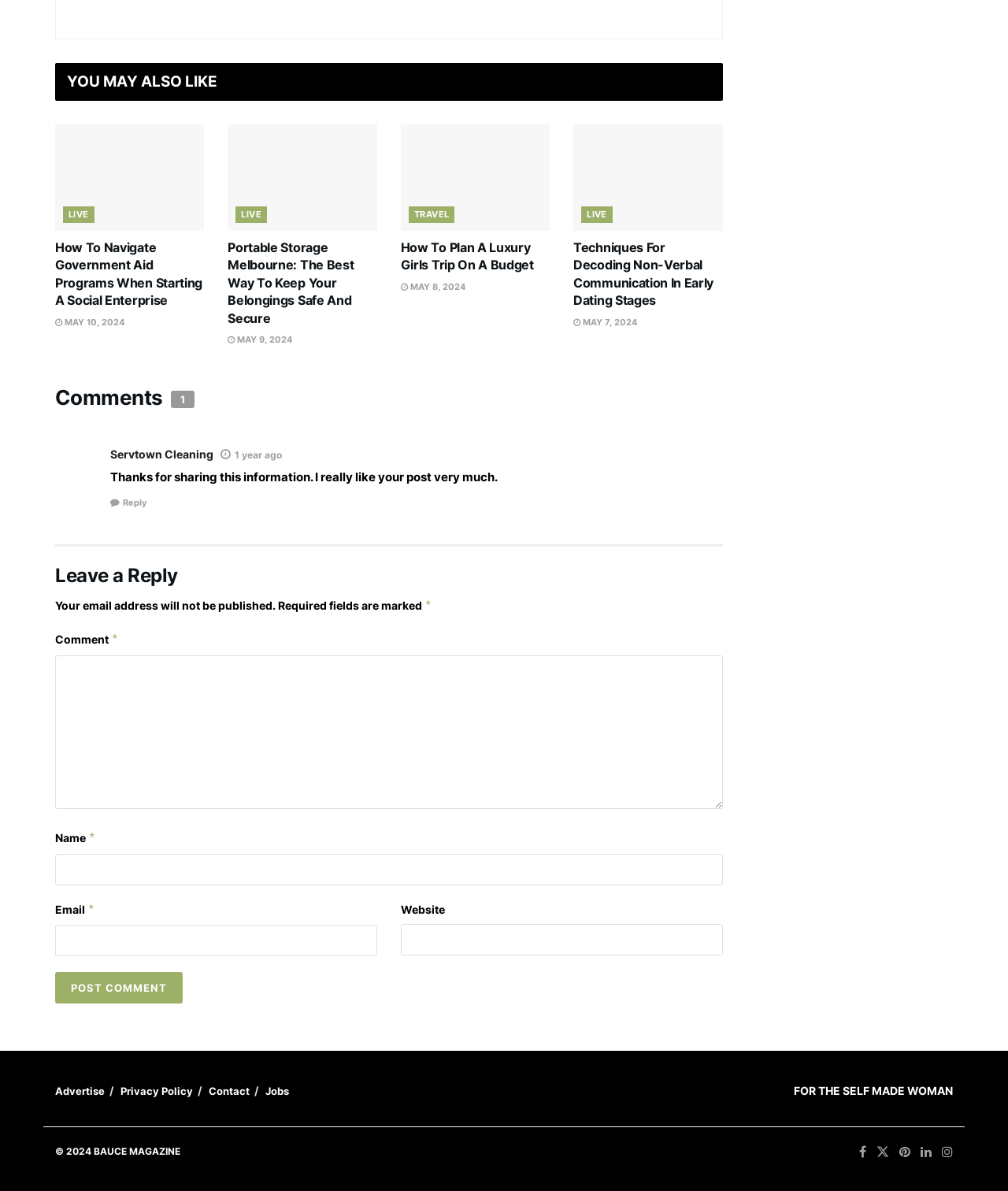How many articles are listed on this webpage?
Identify the answer in the screenshot and reply with a single word or phrase.

4